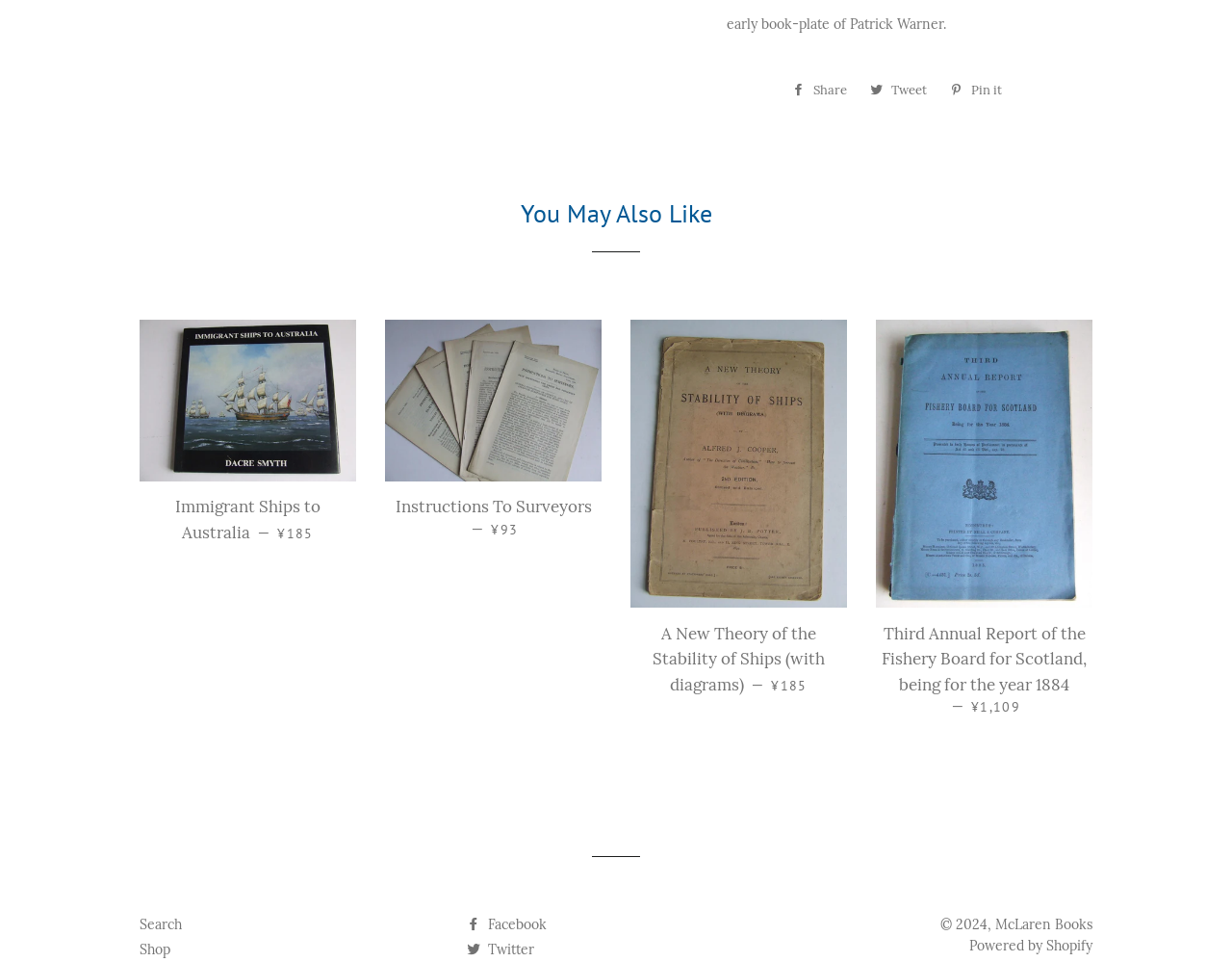What is the price of 'A New Theory of the Stability of Ships (with diagrams)'?
Answer the question in as much detail as possible.

I found the price of 'A New Theory of the Stability of Ships (with diagrams)' by looking at the link with the product name and price. The price is ¥185, which is indicated as 'Regular price ¥185'.